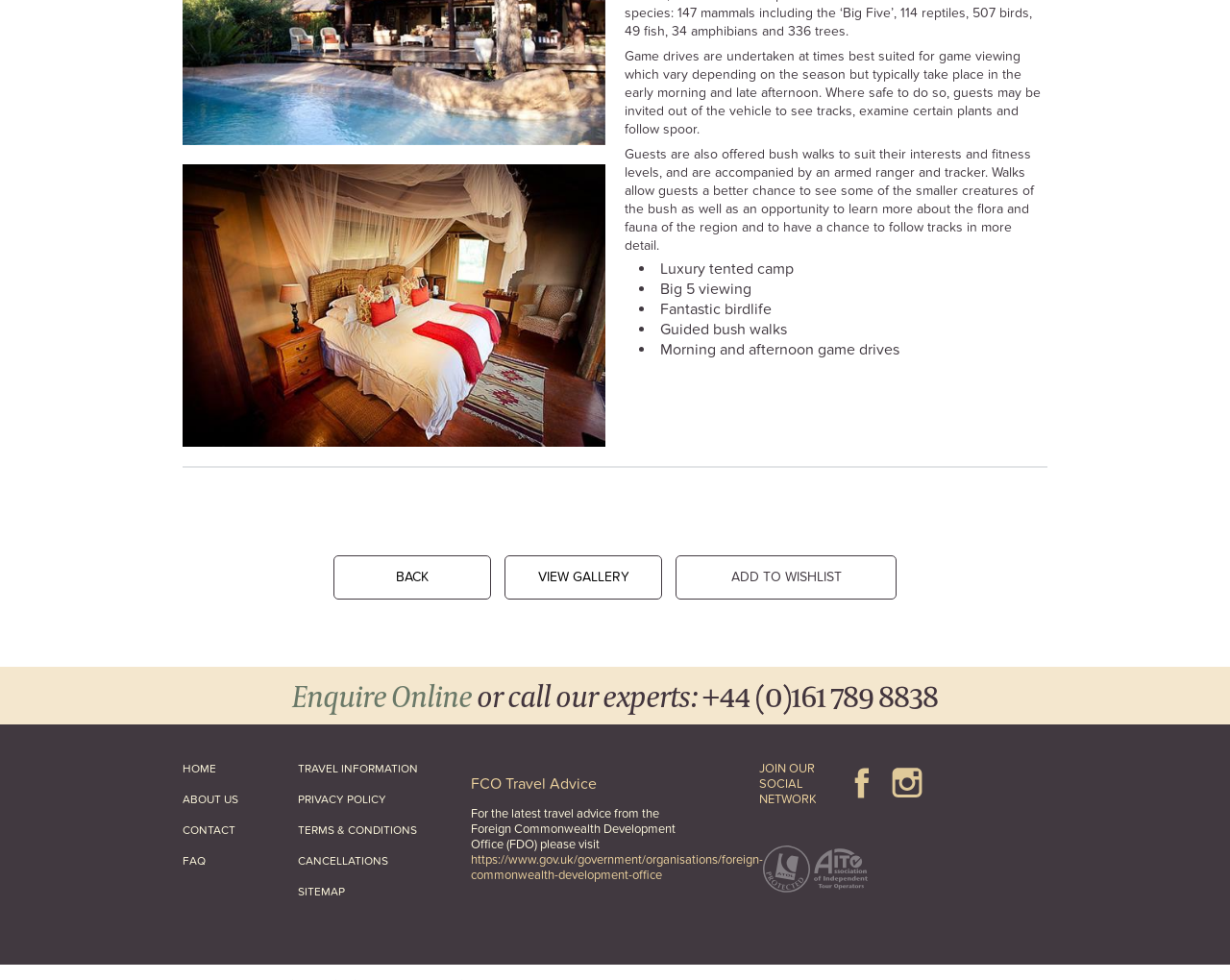Please provide a comprehensive answer to the question below using the information from the image: What is the name of the camp?

The name of the camp is mentioned in the image description at the top of the webpage, which says 'Chapungu Luxury Tented Camp'.